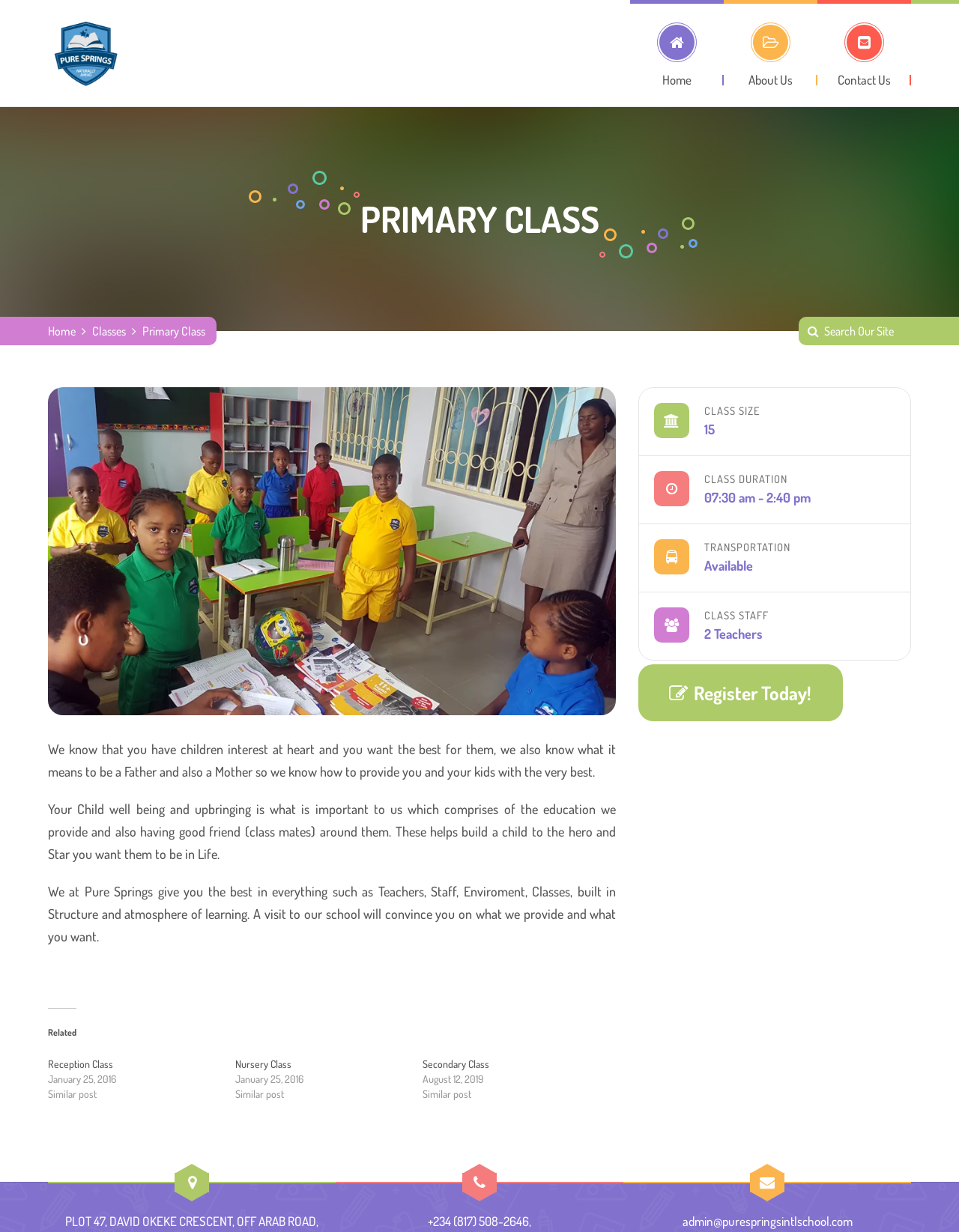How many teachers are in a class?
Answer the question in as much detail as possible.

I looked at the section with the heading 'CLASS STAFF' and found the text '2 Teachers', which indicates that there are two teachers in a class.